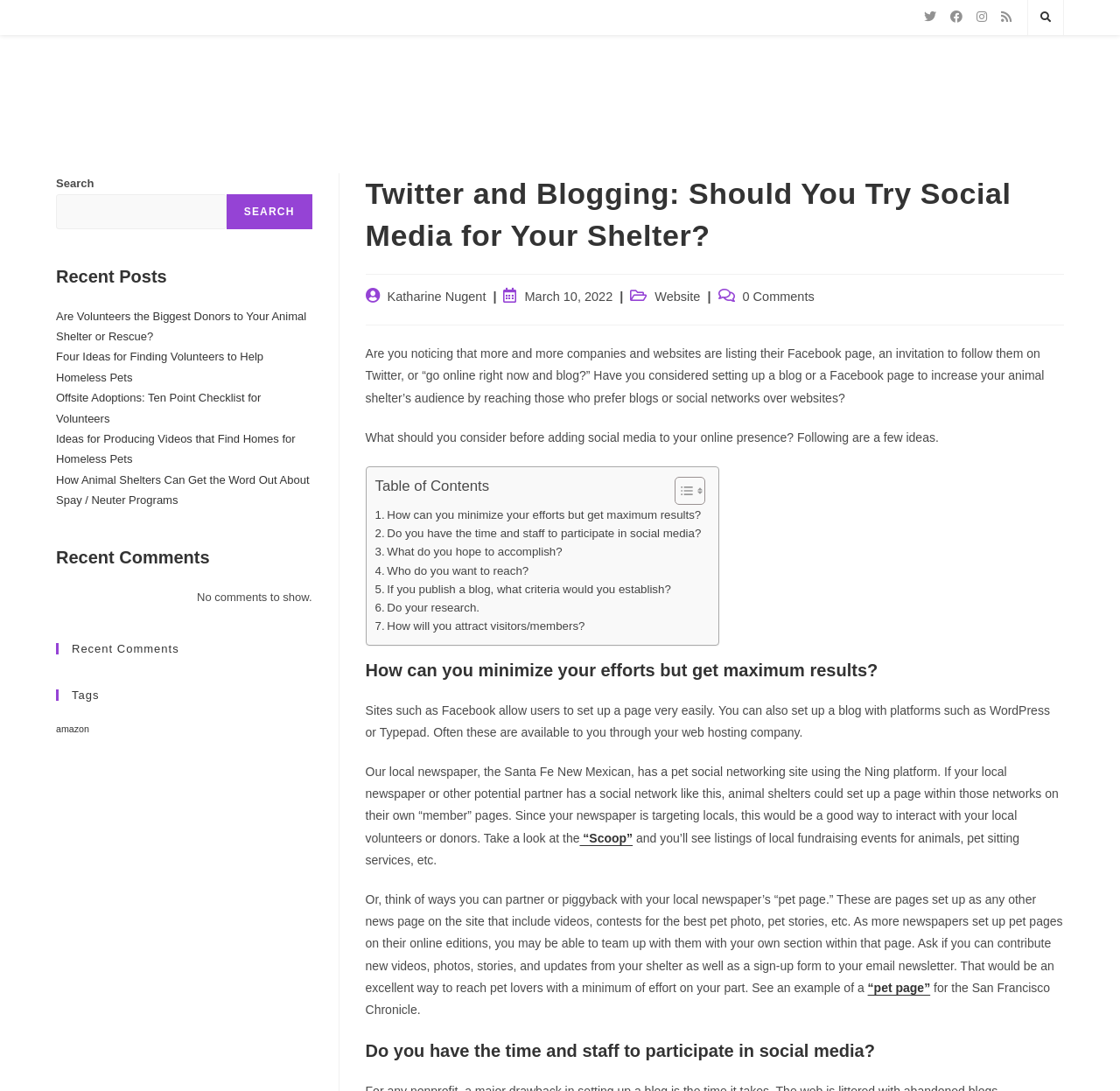How many recent posts are listed in the sidebar?
Look at the image and respond to the question as thoroughly as possible.

In the primary sidebar, there is a section titled 'Recent Posts' that lists five recent posts. These posts are listed in a vertical column and include links to the full articles.